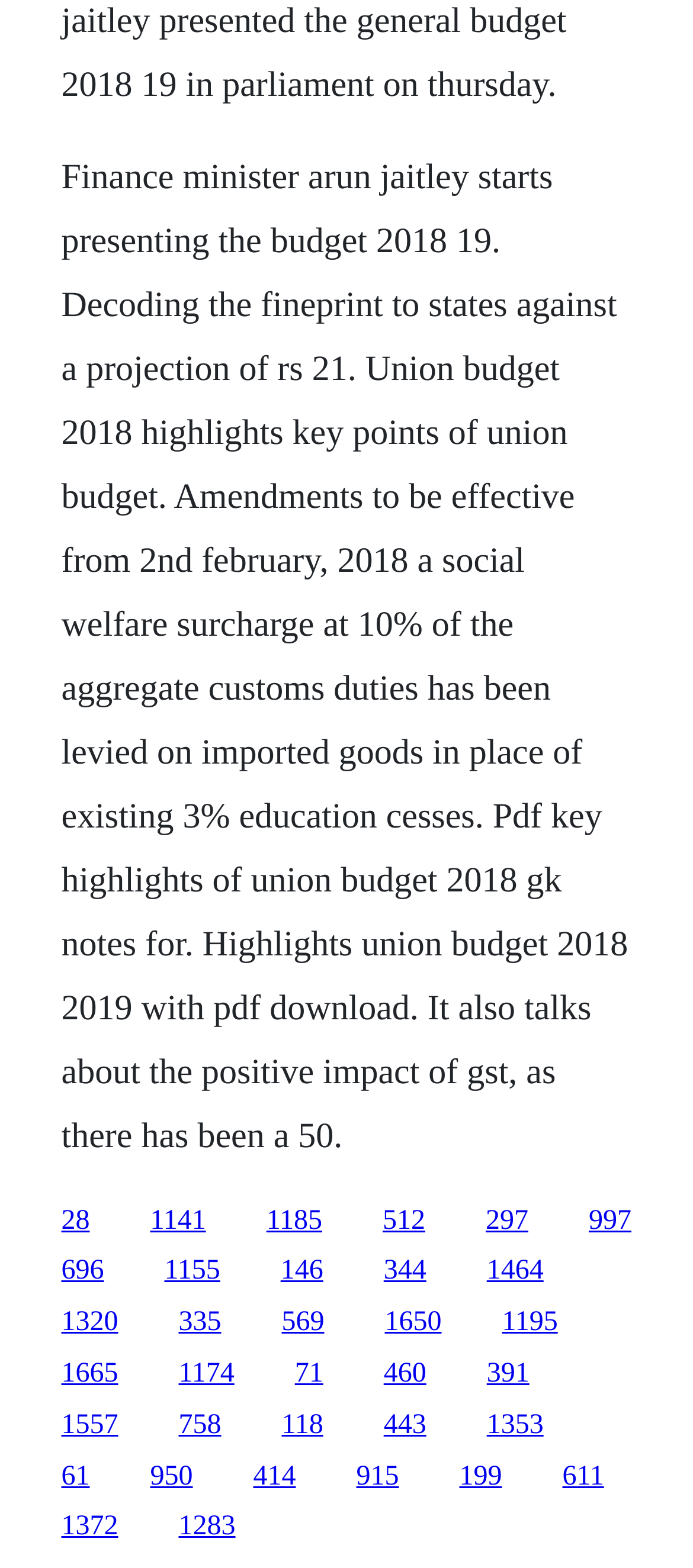Respond to the question below with a concise word or phrase:
What is the budget year mentioned in the text?

2018-19